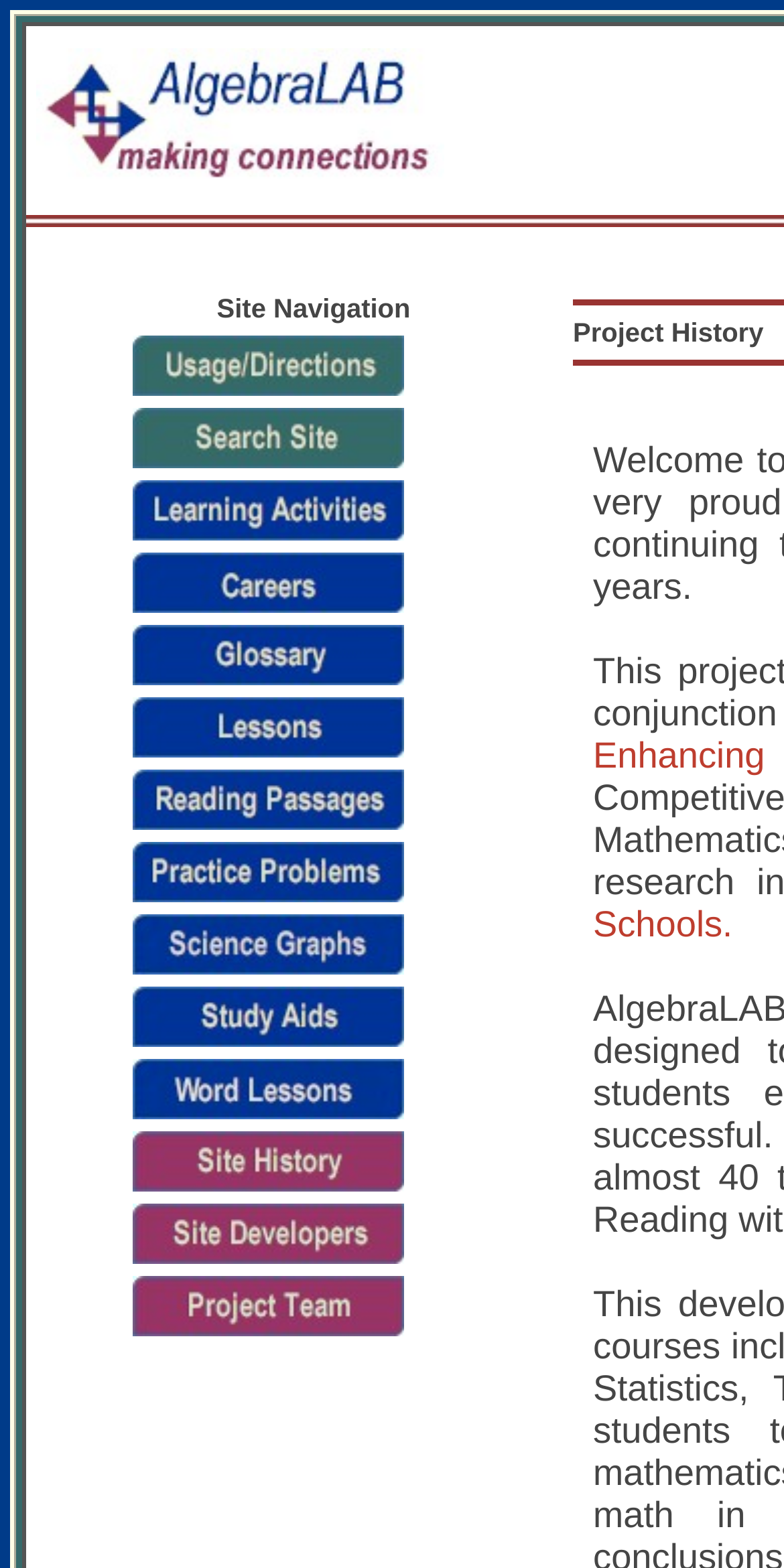Locate and provide the bounding box coordinates for the HTML element that matches this description: "alt="Reading Comprehension Passages"".

[0.169, 0.499, 0.515, 0.518]